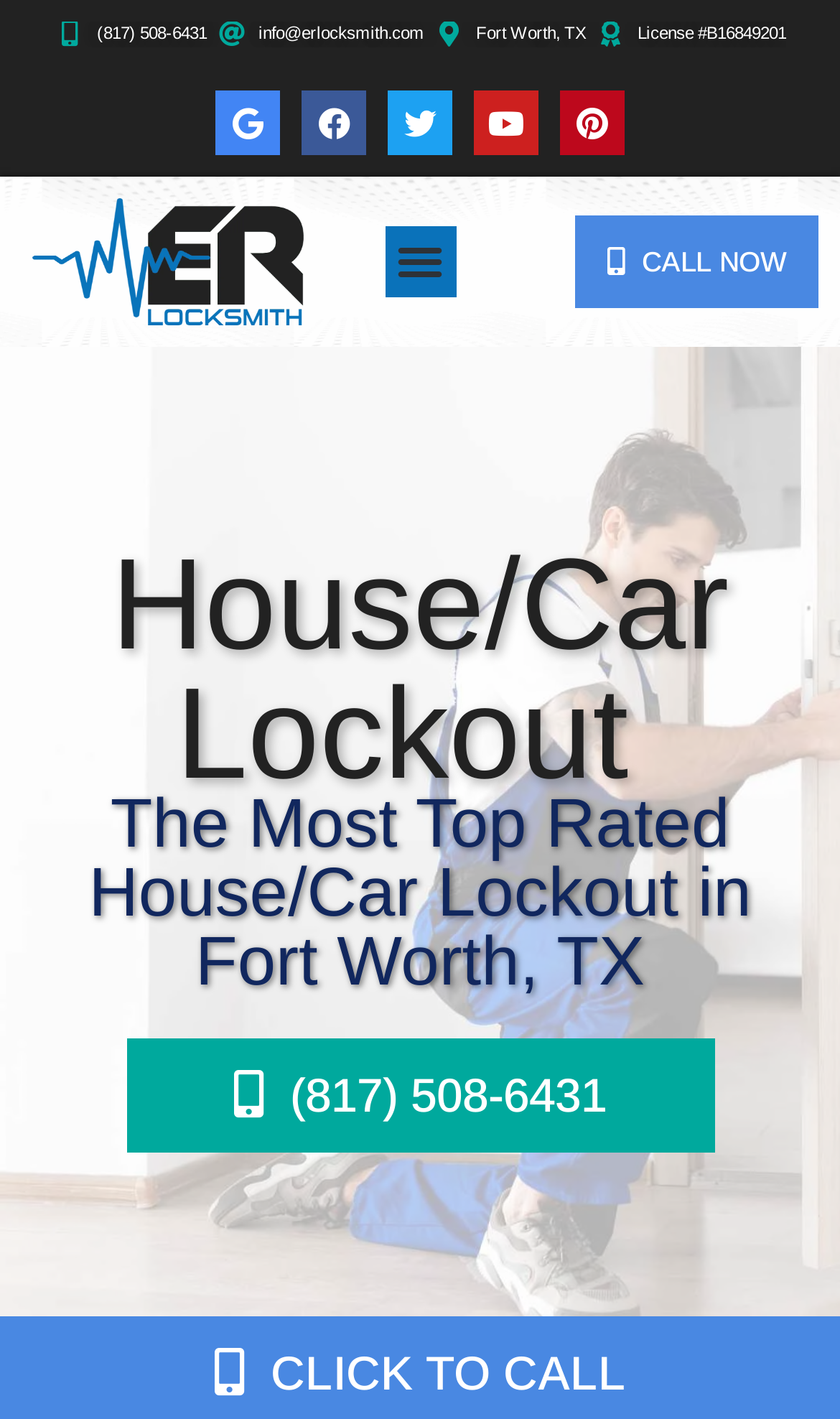Please pinpoint the bounding box coordinates for the region I should click to adhere to this instruction: "Call the locksmith now".

[0.685, 0.152, 0.974, 0.217]